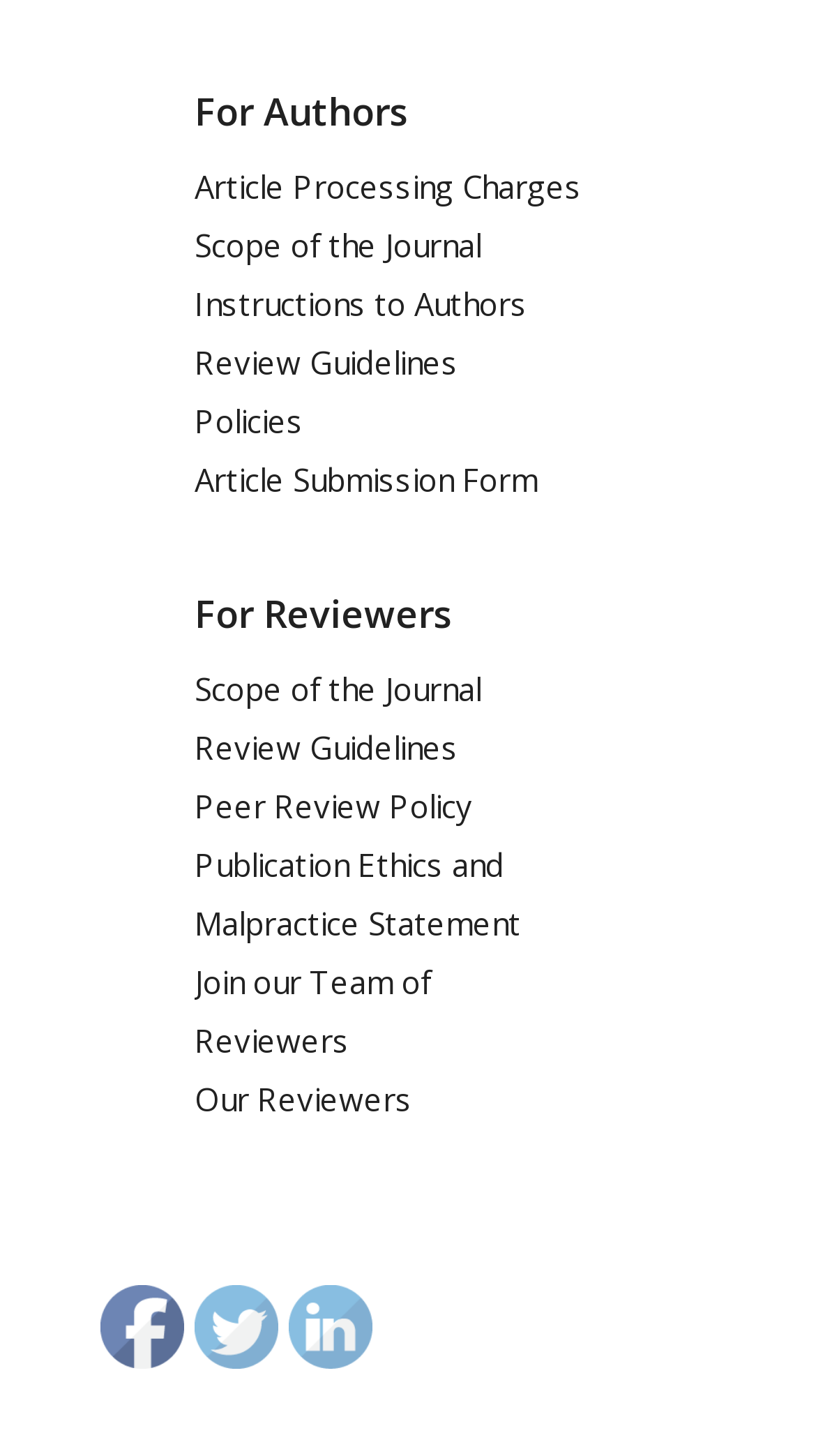Please identify the bounding box coordinates of the area that needs to be clicked to follow this instruction: "View article processing charges".

[0.238, 0.114, 0.713, 0.142]